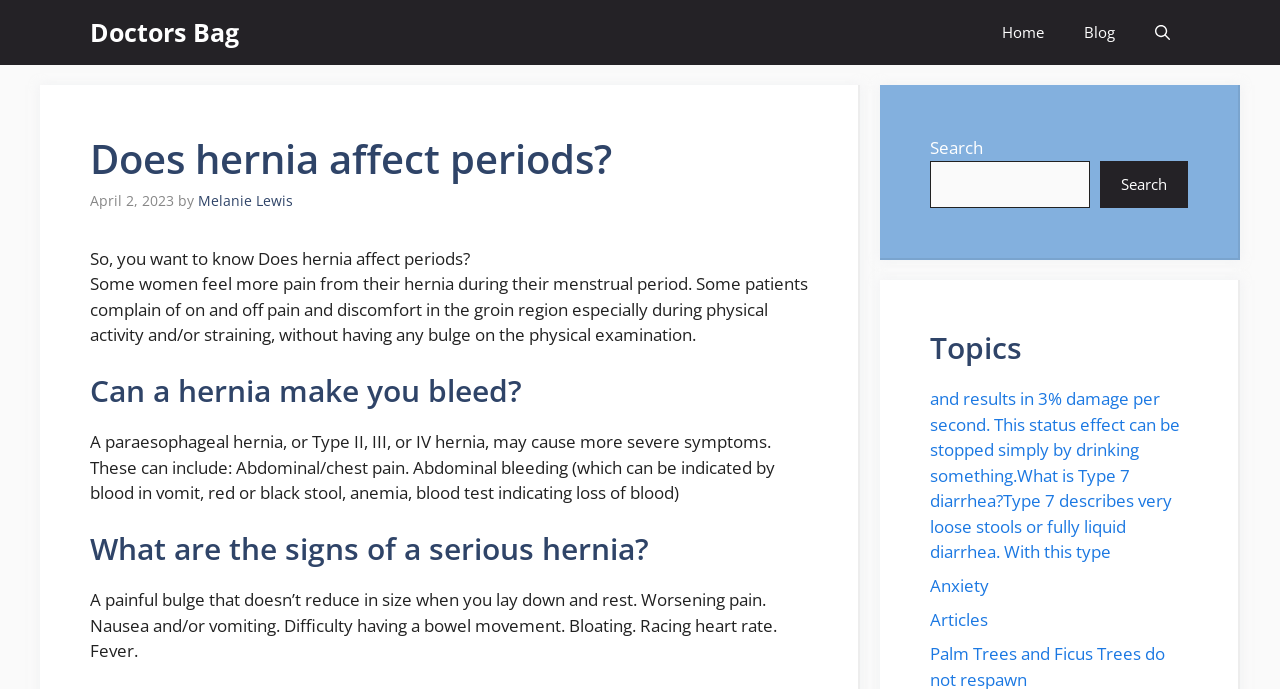Locate the bounding box coordinates of the element to click to perform the following action: 'Read the article by Melanie Lewis'. The coordinates should be given as four float values between 0 and 1, in the form of [left, top, right, bottom].

[0.155, 0.278, 0.229, 0.305]